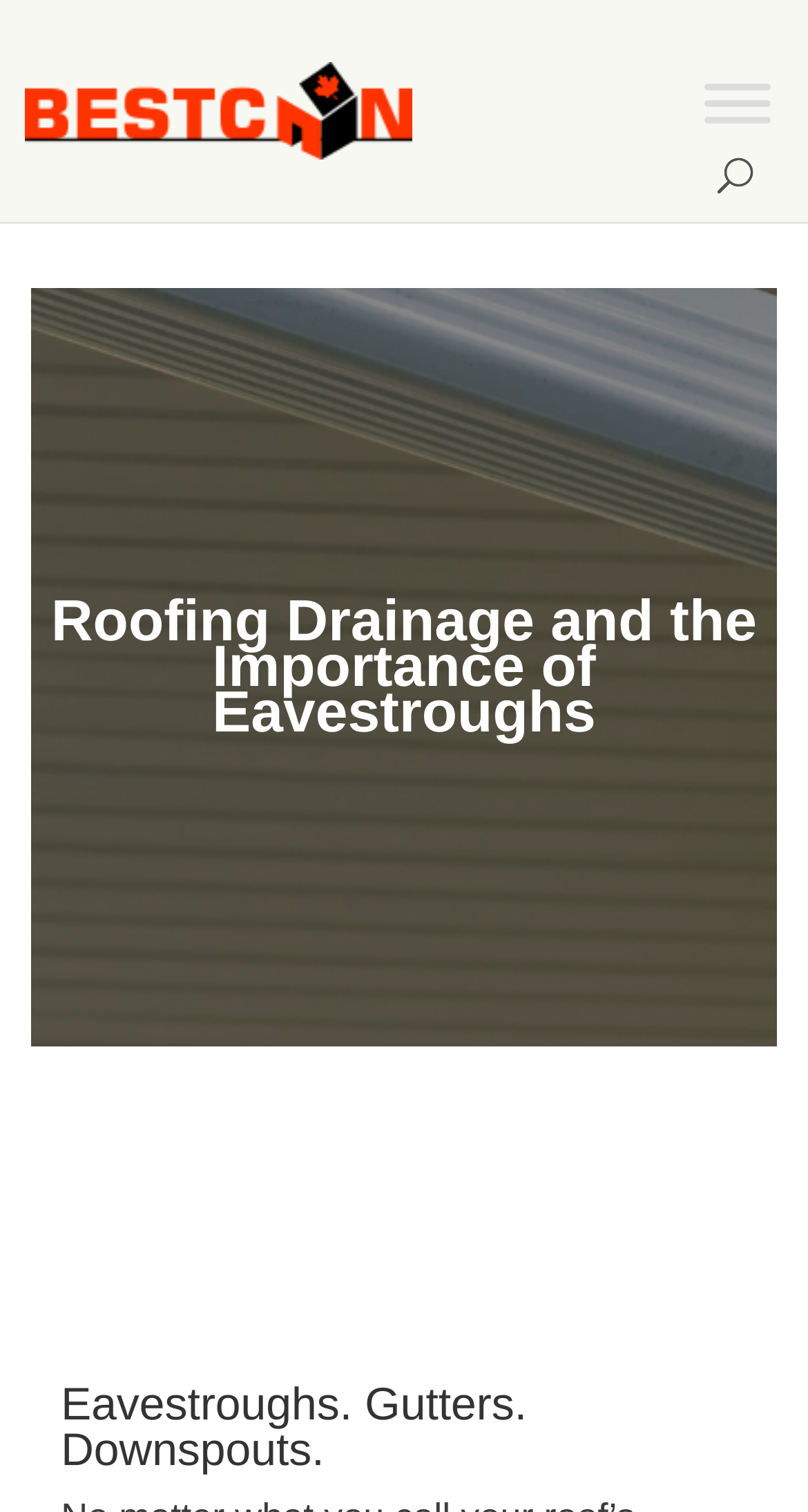Is the menu expanded?
Refer to the image and answer the question using a single word or phrase.

No